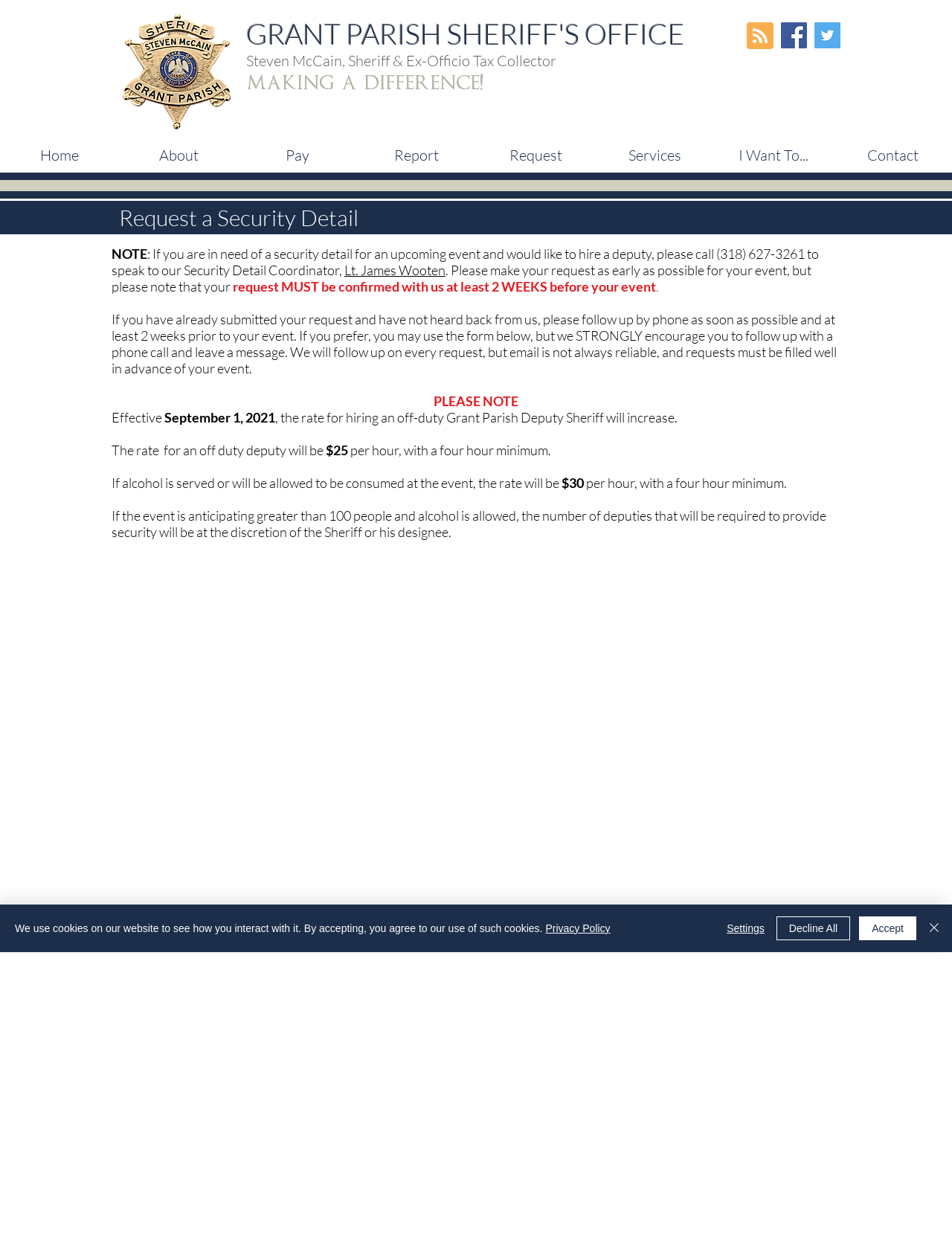Please identify the bounding box coordinates of the element's region that should be clicked to execute the following instruction: "Click the Request a Security Detail heading". The bounding box coordinates must be four float numbers between 0 and 1, i.e., [left, top, right, bottom].

[0.125, 0.164, 0.874, 0.187]